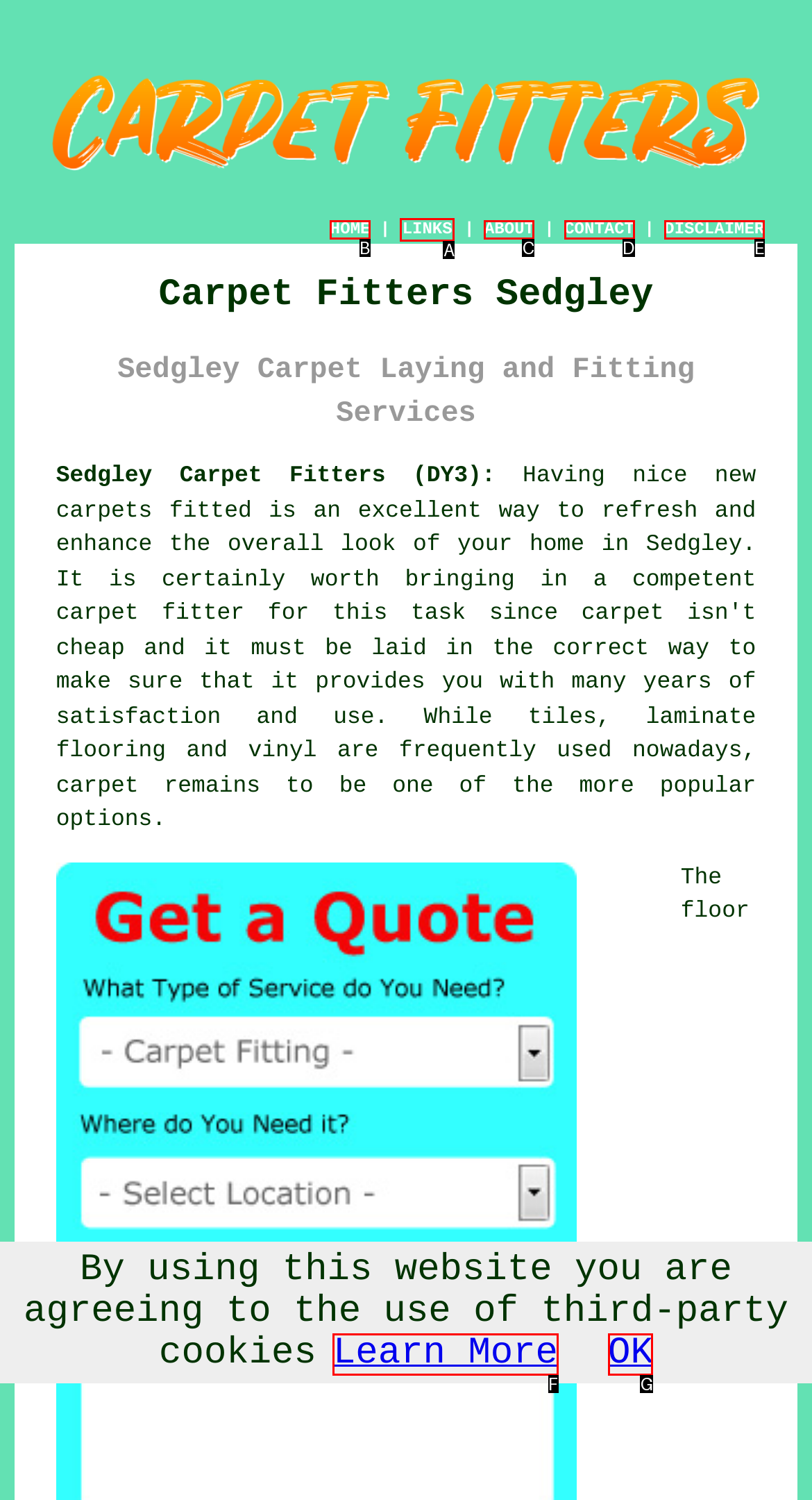Choose the letter that best represents the description: Learn More. Answer with the letter of the selected choice directly.

F